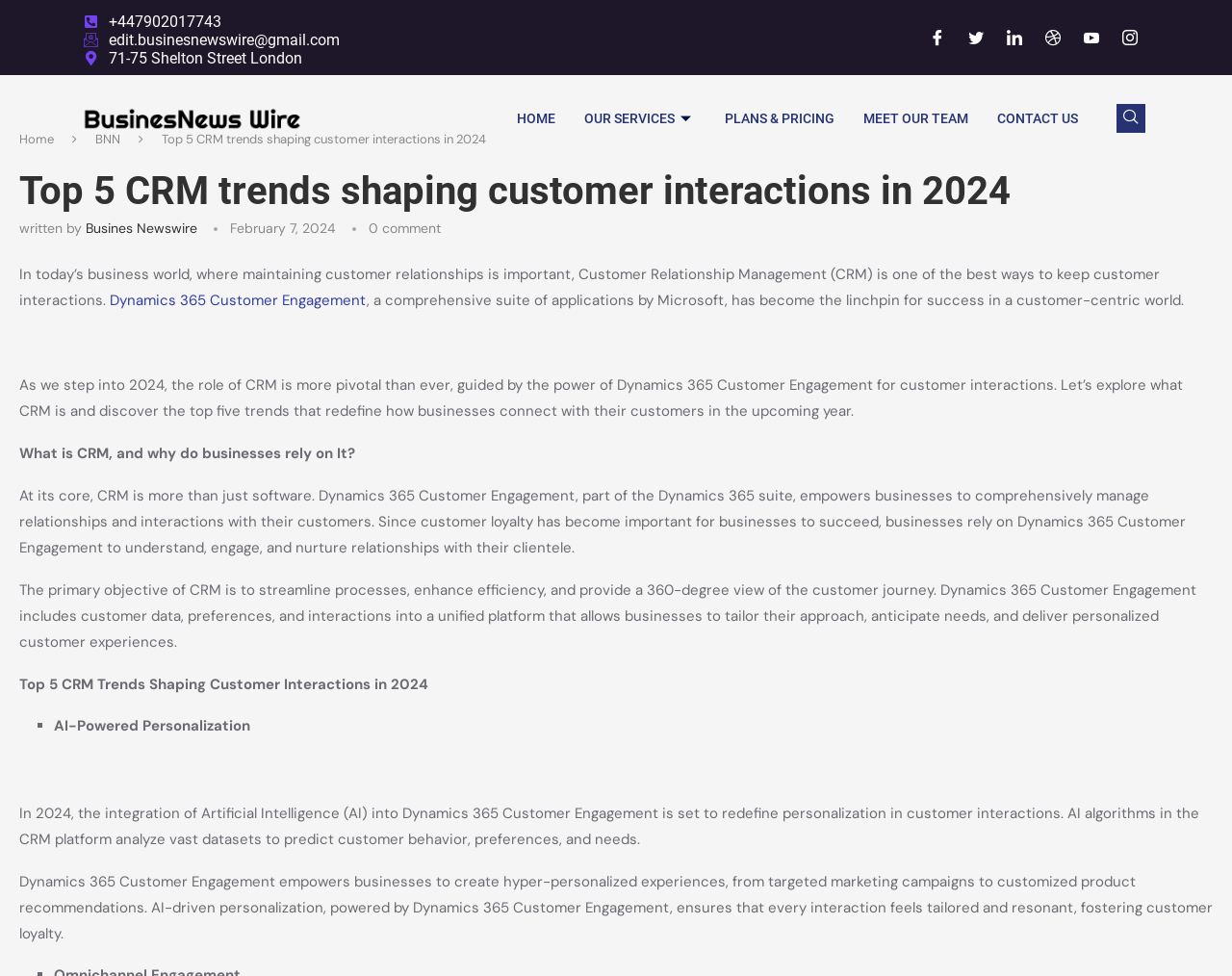Please identify the bounding box coordinates of the clickable area that will allow you to execute the instruction: "Click the navsearch-button".

[0.906, 0.107, 0.93, 0.136]